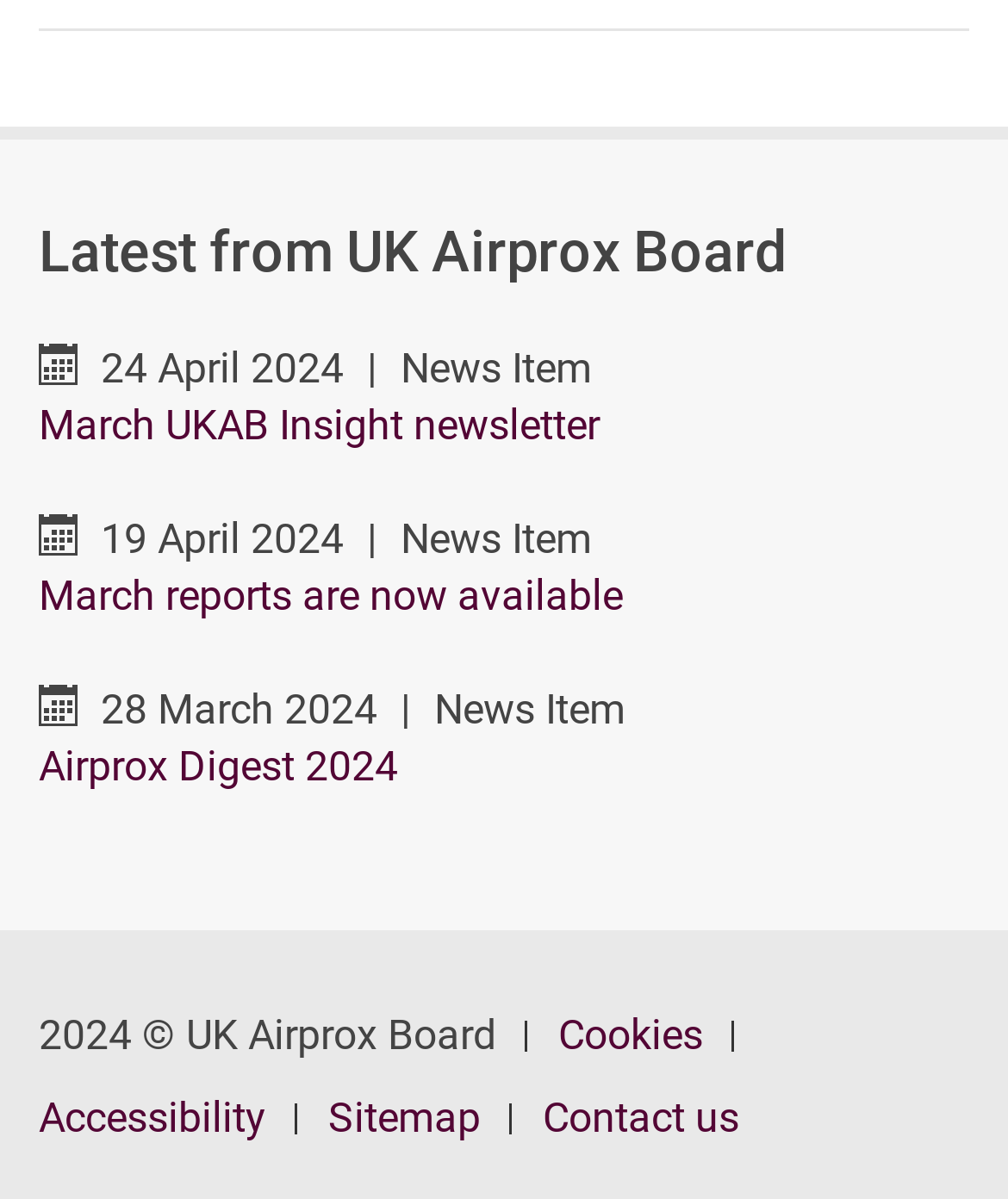What is the copyright year of the website?
Based on the image, answer the question with as much detail as possible.

I found the copyright year of the website by looking at the text '2024 © UK Airprox Board' at the bottom of the page.